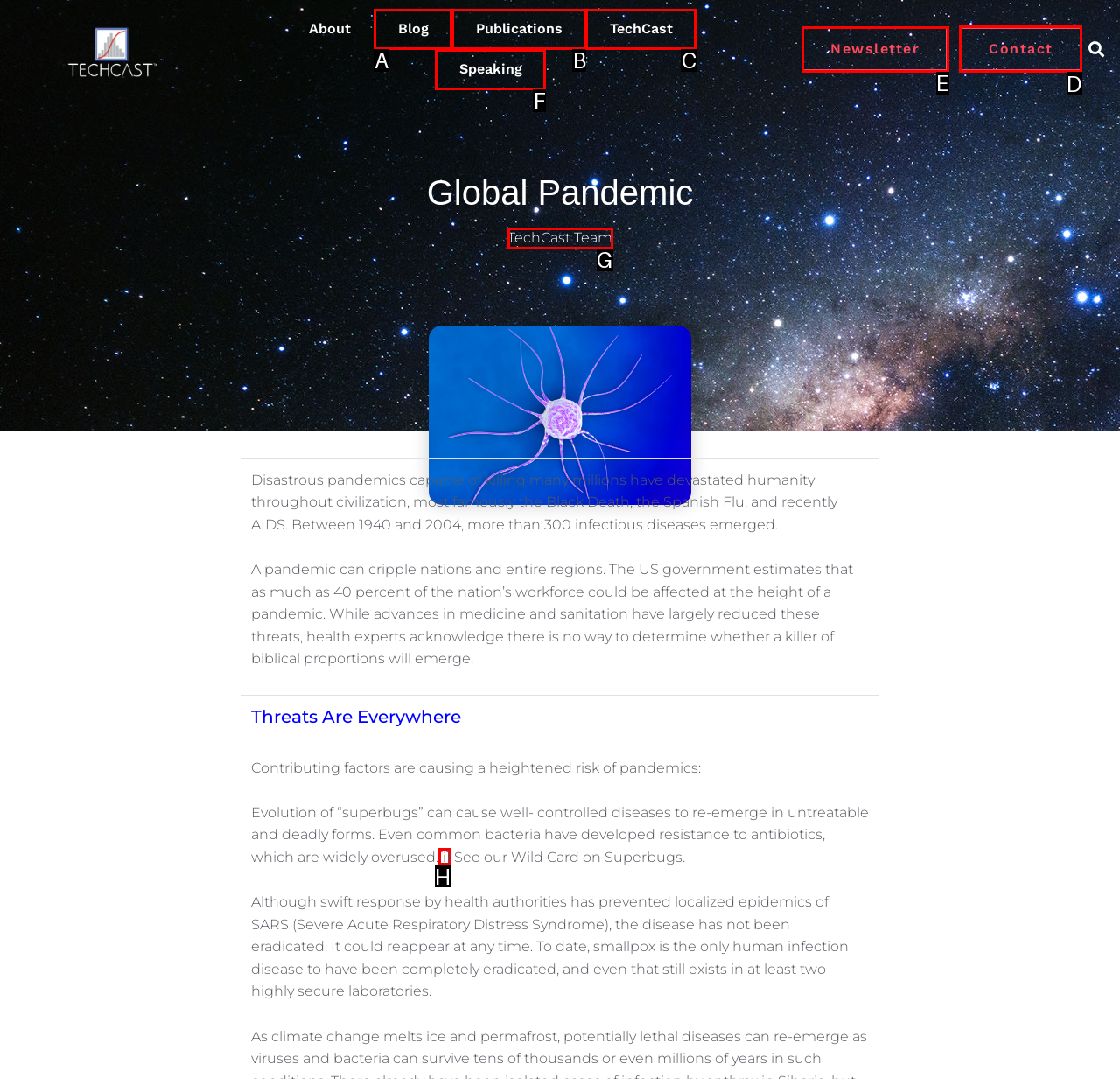Tell me which letter I should select to achieve the following goal: Contact Bill Halal
Answer with the corresponding letter from the provided options directly.

D